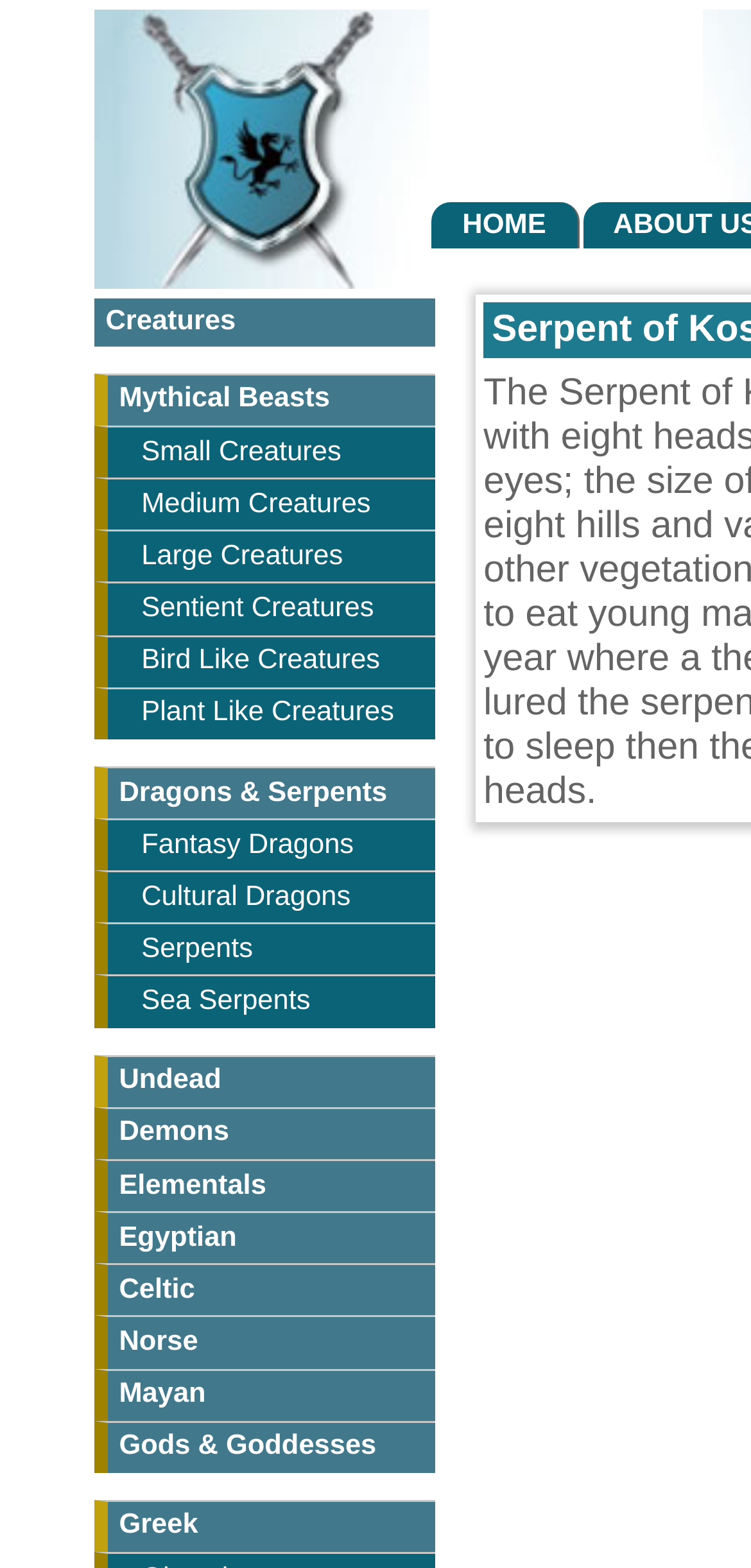Can you find the bounding box coordinates of the area I should click to execute the following instruction: "learn about egyptian mythology"?

[0.126, 0.773, 0.579, 0.806]